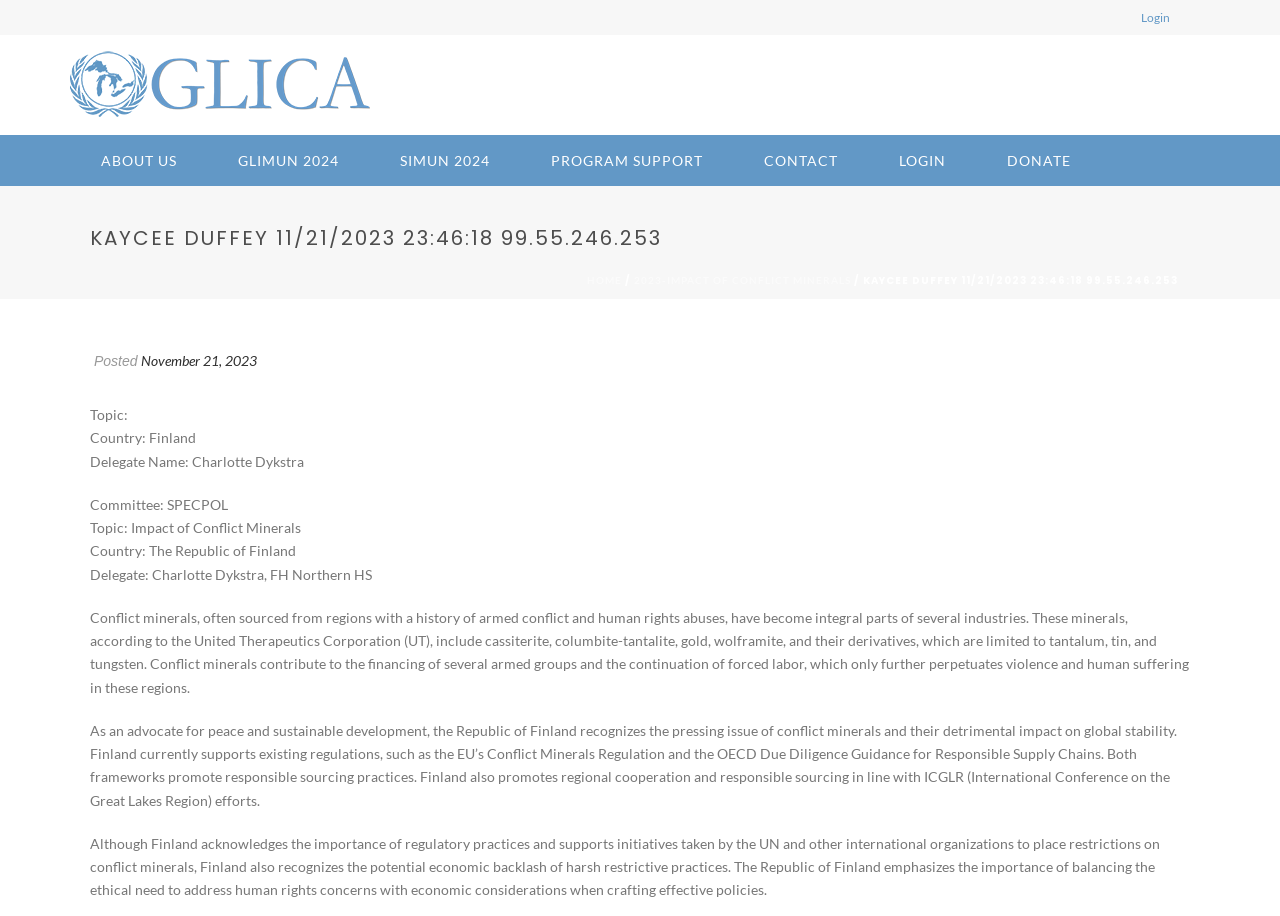Please study the image and answer the question comprehensively:
What is the topic of the delegate?

The topic of the delegate is mentioned in the webpage as 'Topic: Impact of Conflict Minerals Country: The Republic of Finland Delegate: Charlotte Dykstra, FH Northern HS'. This information is provided in the static text elements on the webpage.